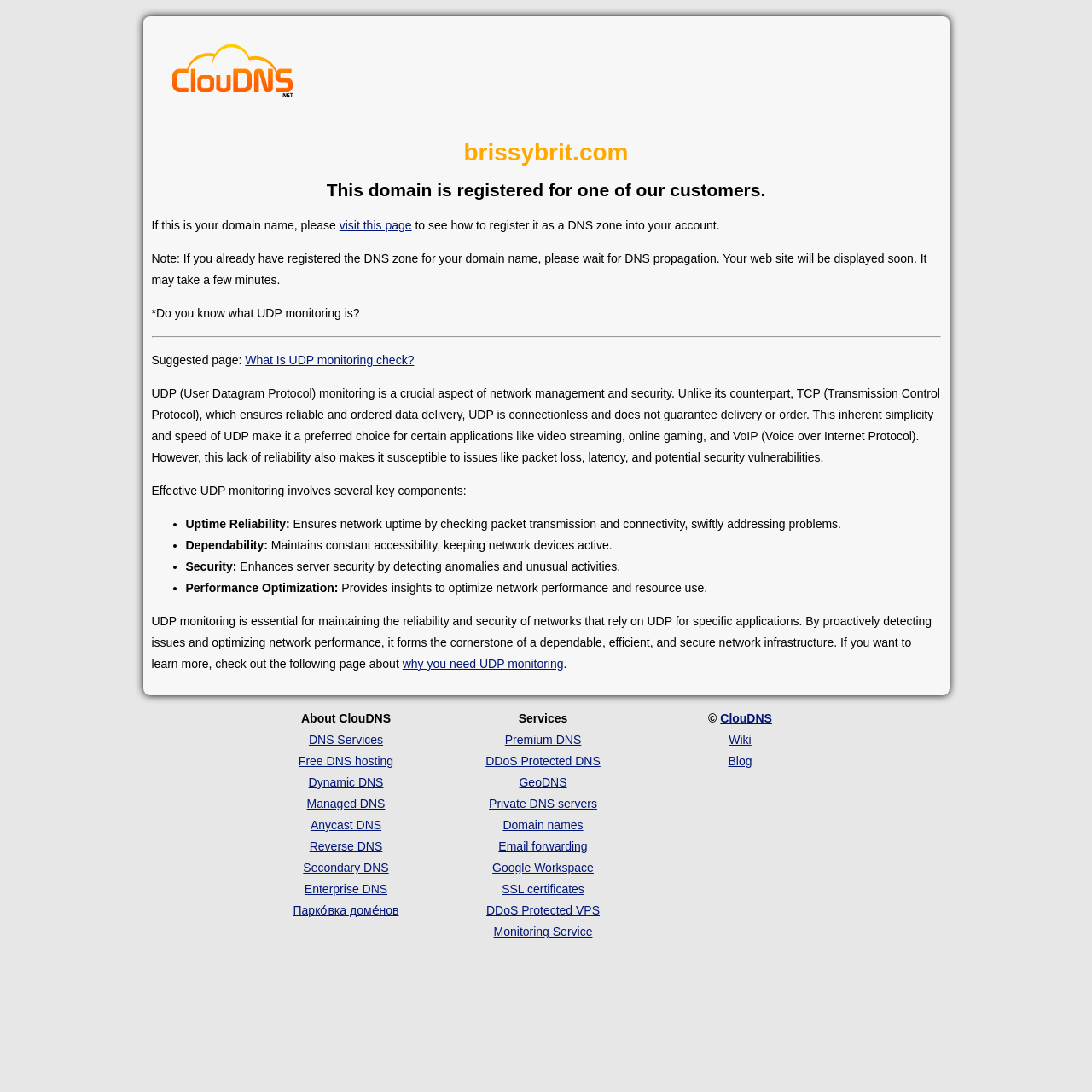Locate the bounding box coordinates of the element that needs to be clicked to carry out the instruction: "visit this page". The coordinates should be given as four float numbers ranging from 0 to 1, i.e., [left, top, right, bottom].

[0.311, 0.2, 0.377, 0.212]